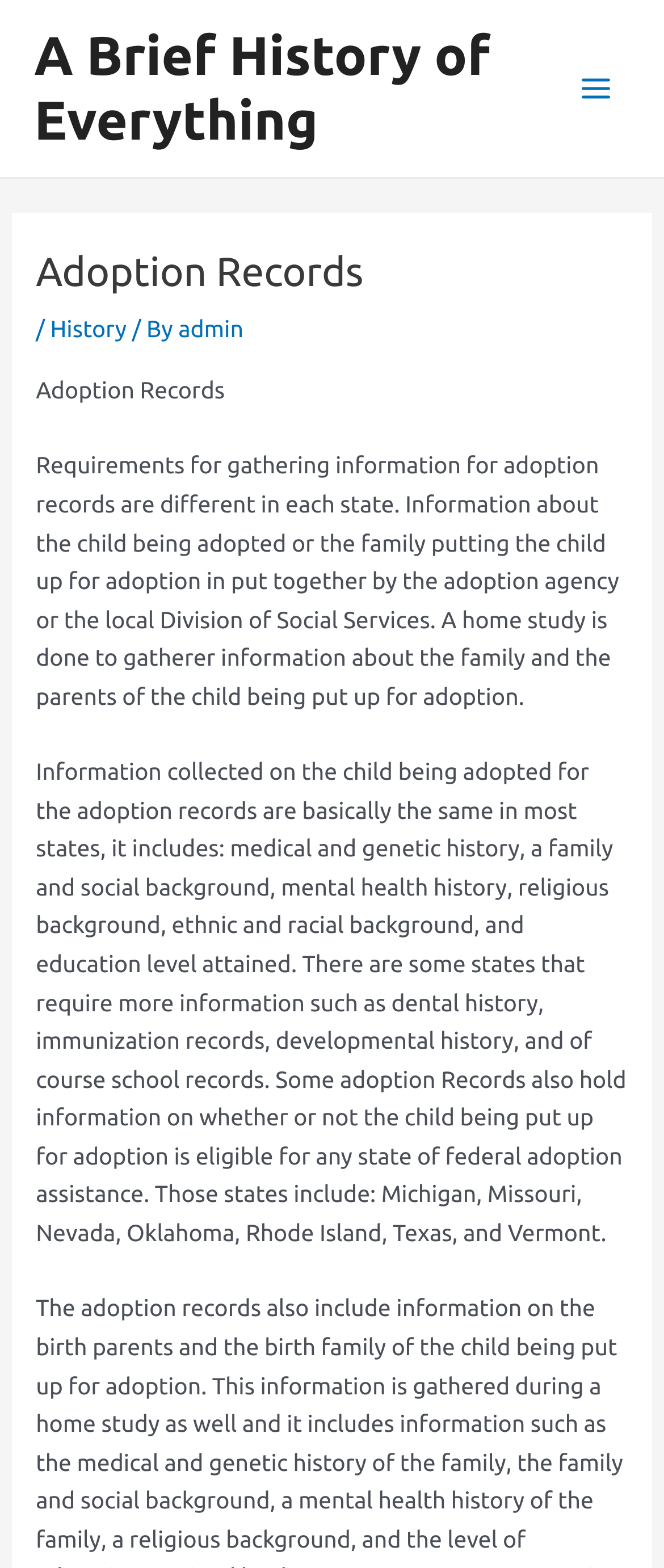What is the role of the adoption agency in gathering information?
Based on the image, please offer an in-depth response to the question.

The webpage states that information about the child being adopted or the family putting the child up for adoption is put together by the adoption agency or the local Division of Social Services.